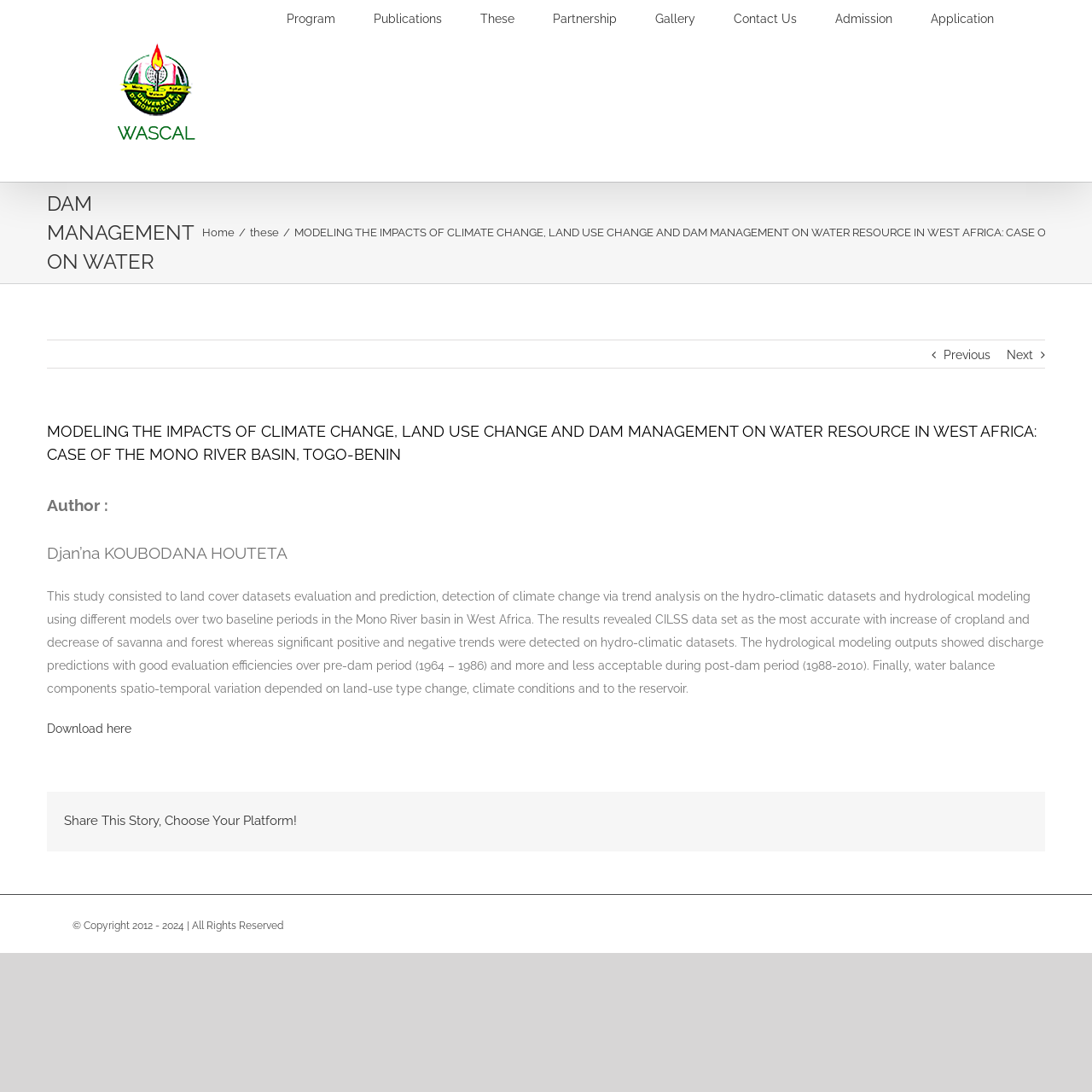What is the purpose of the 'Download here' link?
Refer to the image and give a detailed answer to the query.

The 'Download here' link is located at the bottom of the article section, and it is likely that it allows users to download the study or the research paper written by the author, Djan’na KOUBODANA HOUTETA.